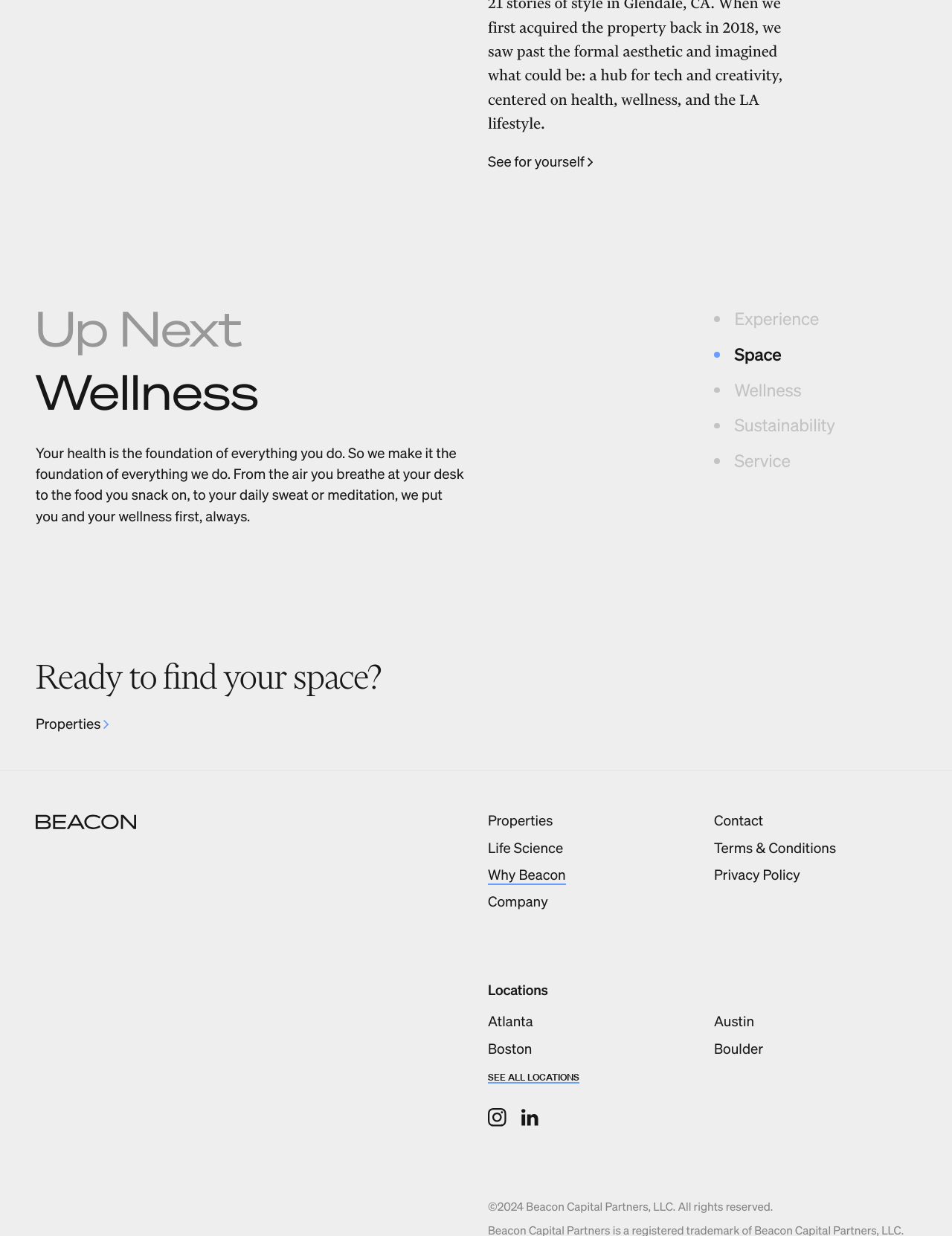Identify the bounding box coordinates of the clickable region required to complete the instruction: "Click on 'Wellness'". The coordinates should be given as four float numbers within the range of 0 and 1, i.e., [left, top, right, bottom].

[0.038, 0.293, 0.488, 0.34]